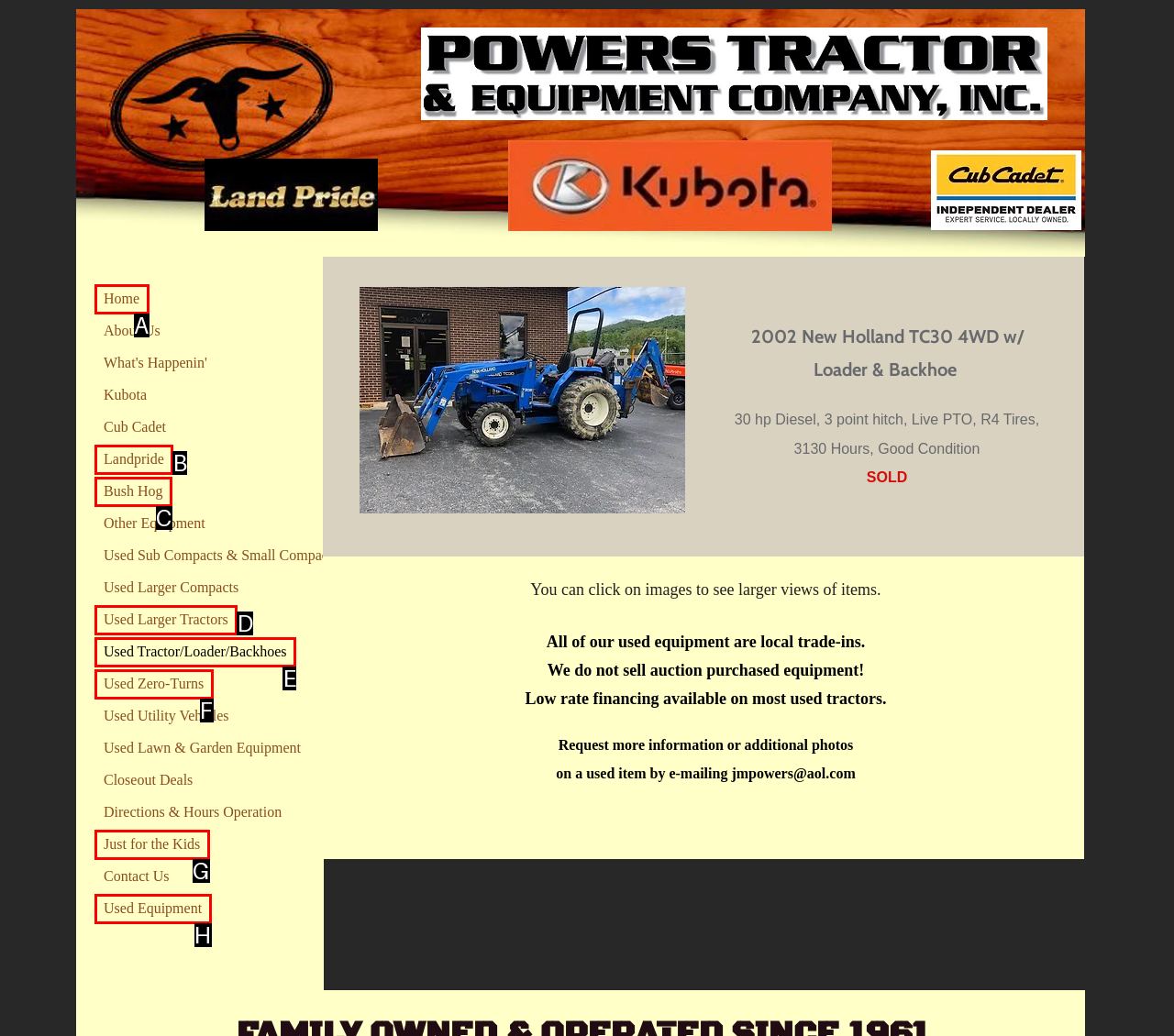Match the HTML element to the given description: Landpride
Indicate the option by its letter.

B